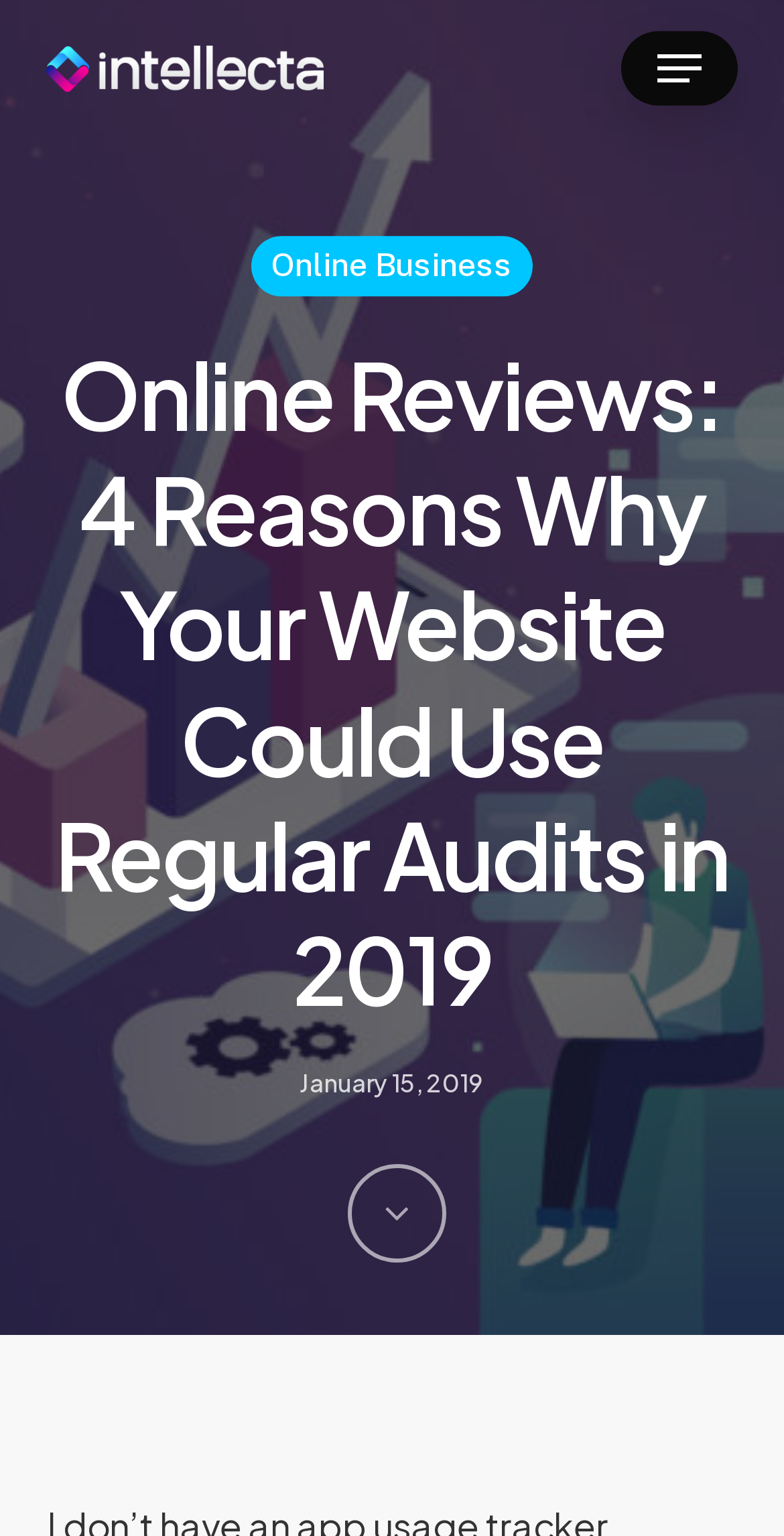What is the text of the first link on the webpage? Look at the image and give a one-word or short phrase answer.

intellecta